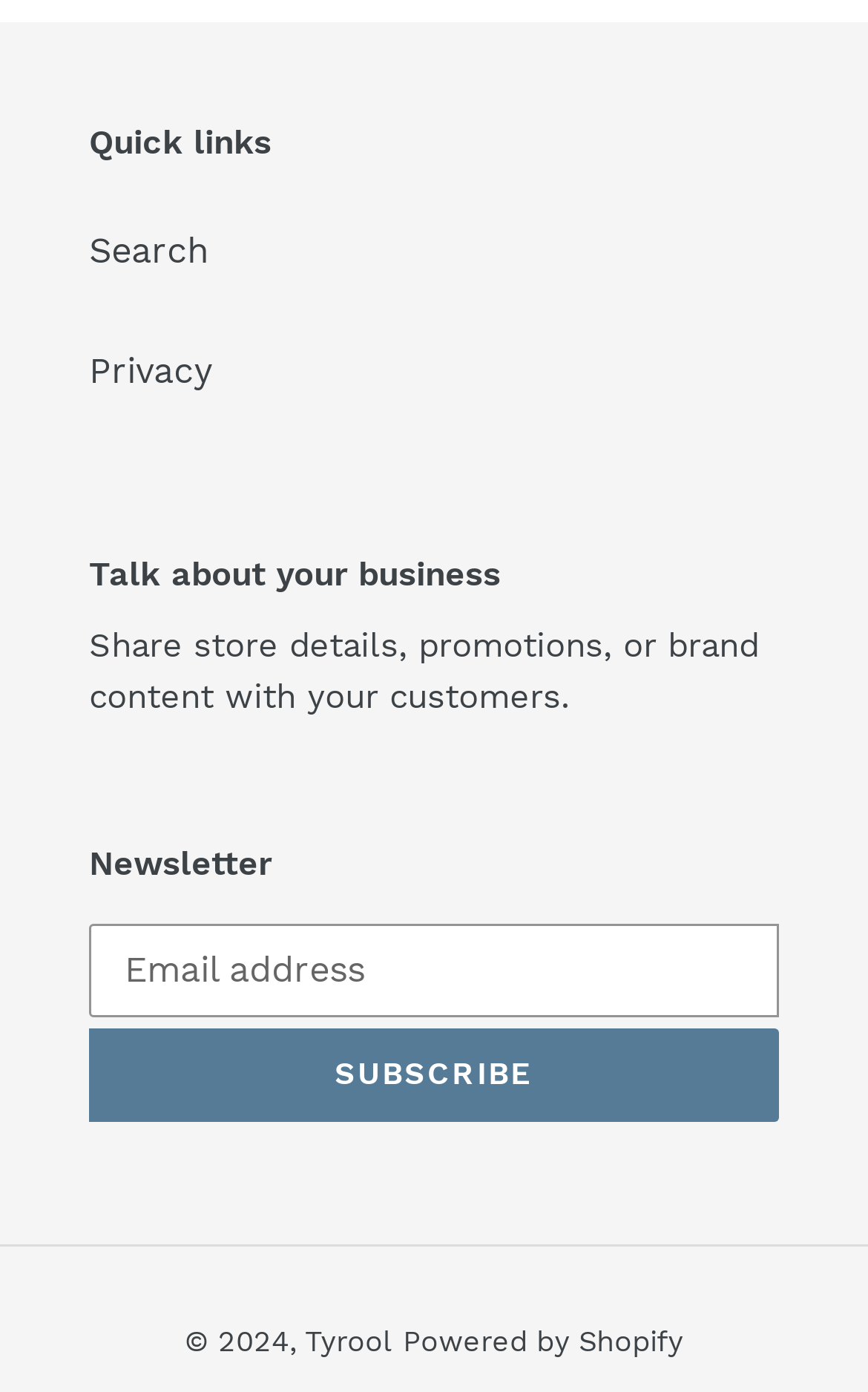What is the purpose of the textbox? Using the information from the screenshot, answer with a single word or phrase.

Email address